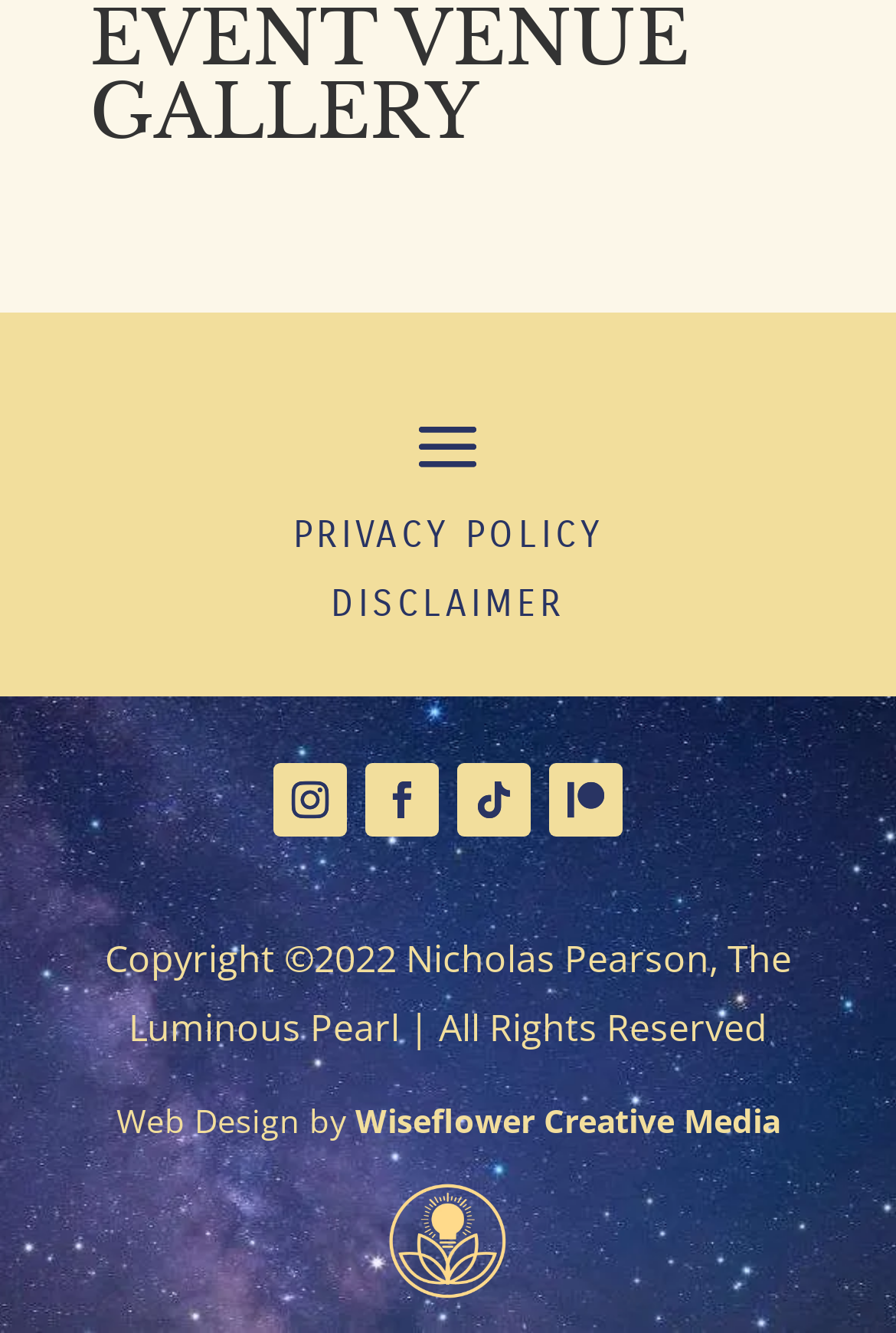What is the name of the company associated with the logo?
Provide a short answer using one word or a brief phrase based on the image.

Wiseflower Media